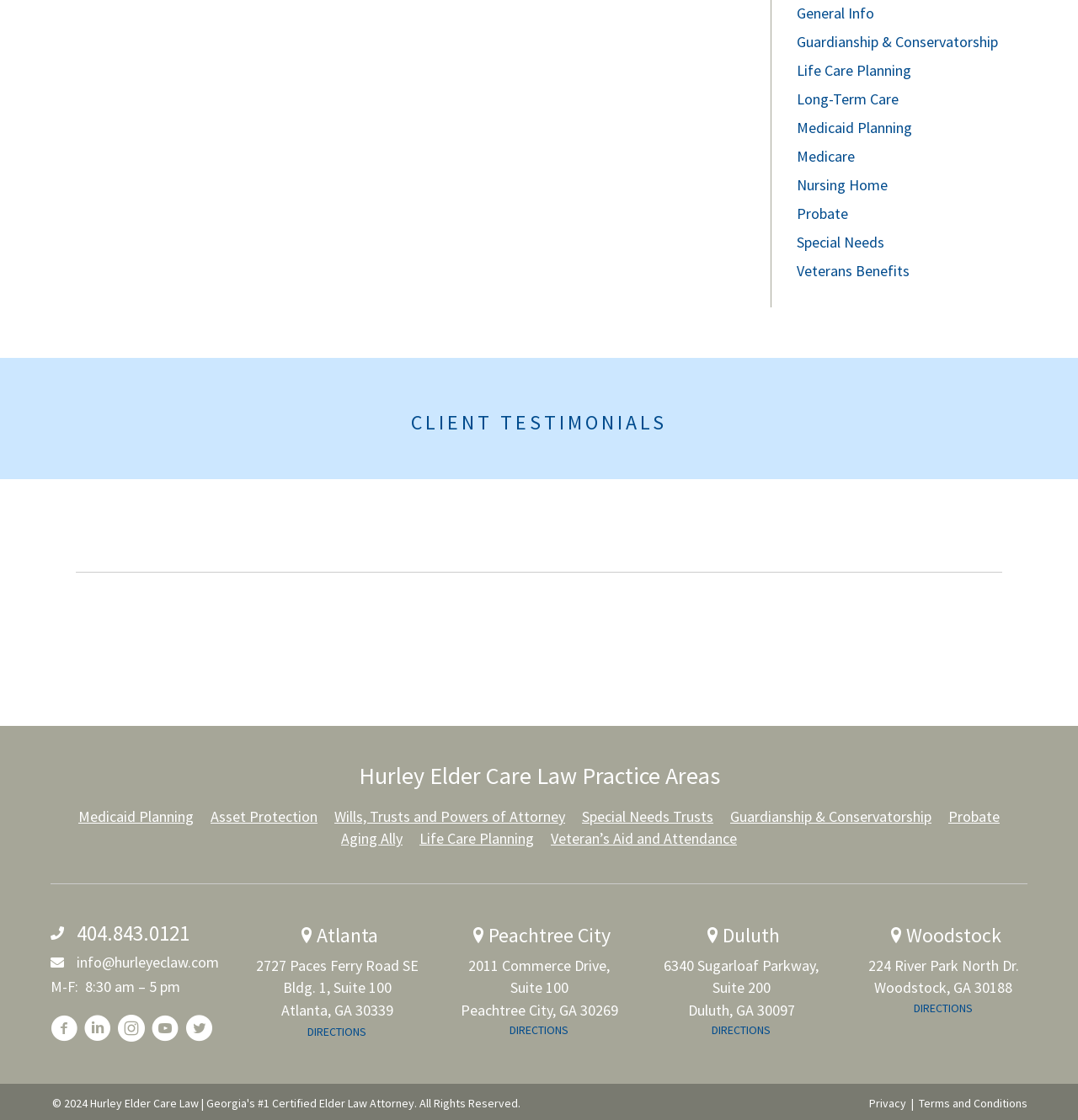Locate the bounding box coordinates of the element to click to perform the following action: 'View client testimonials'. The coordinates should be given as four float values between 0 and 1, in the form of [left, top, right, bottom].

[0.094, 0.365, 0.906, 0.39]